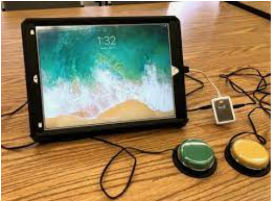Create an extensive and detailed description of the image.

The image depicts a tablet device, prominently positioned on a wooden table, displaying a colorful home screen with the time indicated as 1:32. Adjacent to the tablet, two tactile switches—one green and one yellow—are connected via wires, illustrating a typical setup for switch access scanning. This configuration allows users, particularly those using augmentative and alternative communication (AAC) devices, to interact with the tablet. Such an arrangement emphasizes the importance of accessible technology, enabling individuals with limited mobility to select items on the screen by pressing these switches, thus facilitating more independent communication and engagement with digital content.